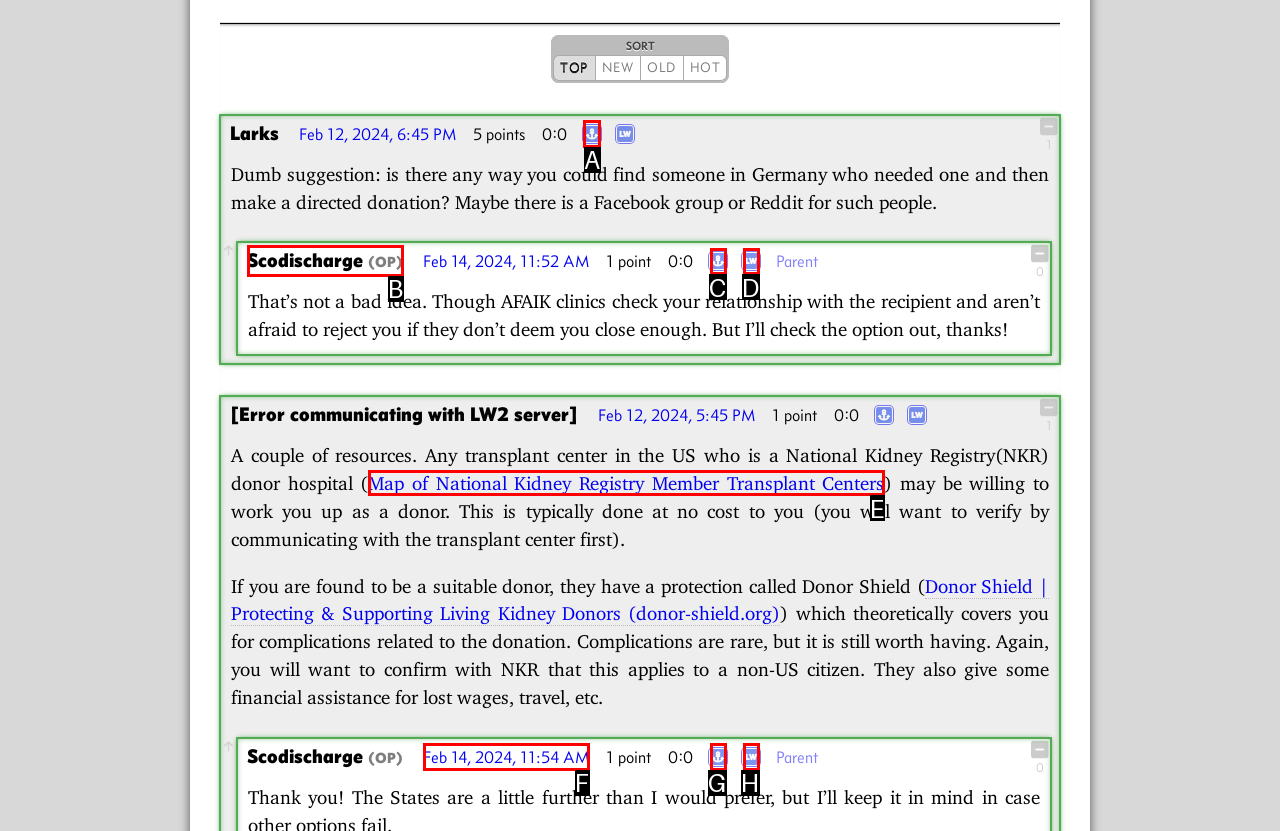Choose the HTML element that needs to be clicked for the given task: View the 'Permalink' Respond by giving the letter of the chosen option.

A